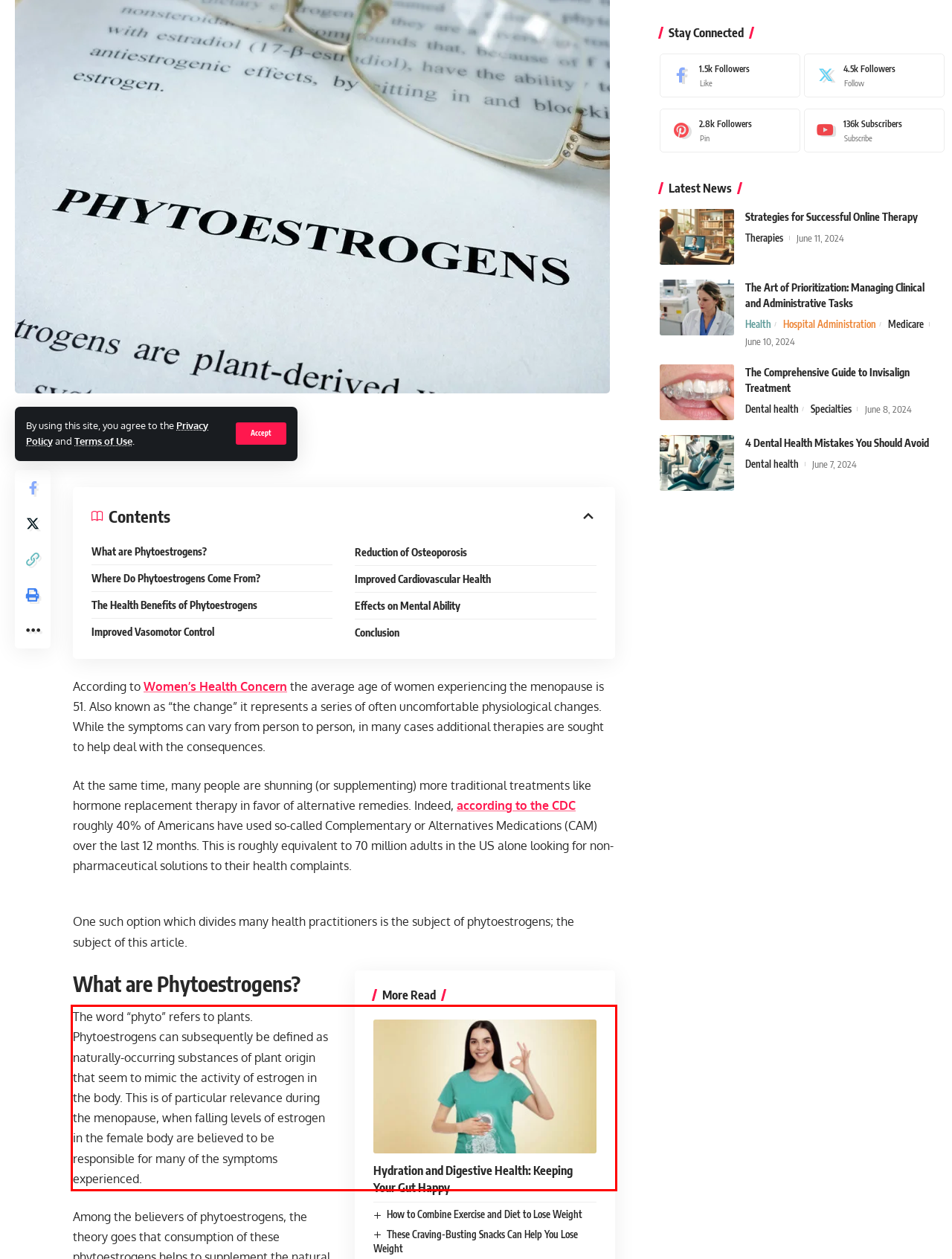You are provided with a screenshot of a webpage containing a red bounding box. Please extract the text enclosed by this red bounding box.

The word “phyto” refers to plants. Phytoestrogens can subsequently be defined as naturally-occurring substances of plant origin that seem to mimic the activity of estrogen in the body. This is of particular relevance during the menopause, when falling levels of estrogen in the female body are believed to be responsible for many of the symptoms experienced.